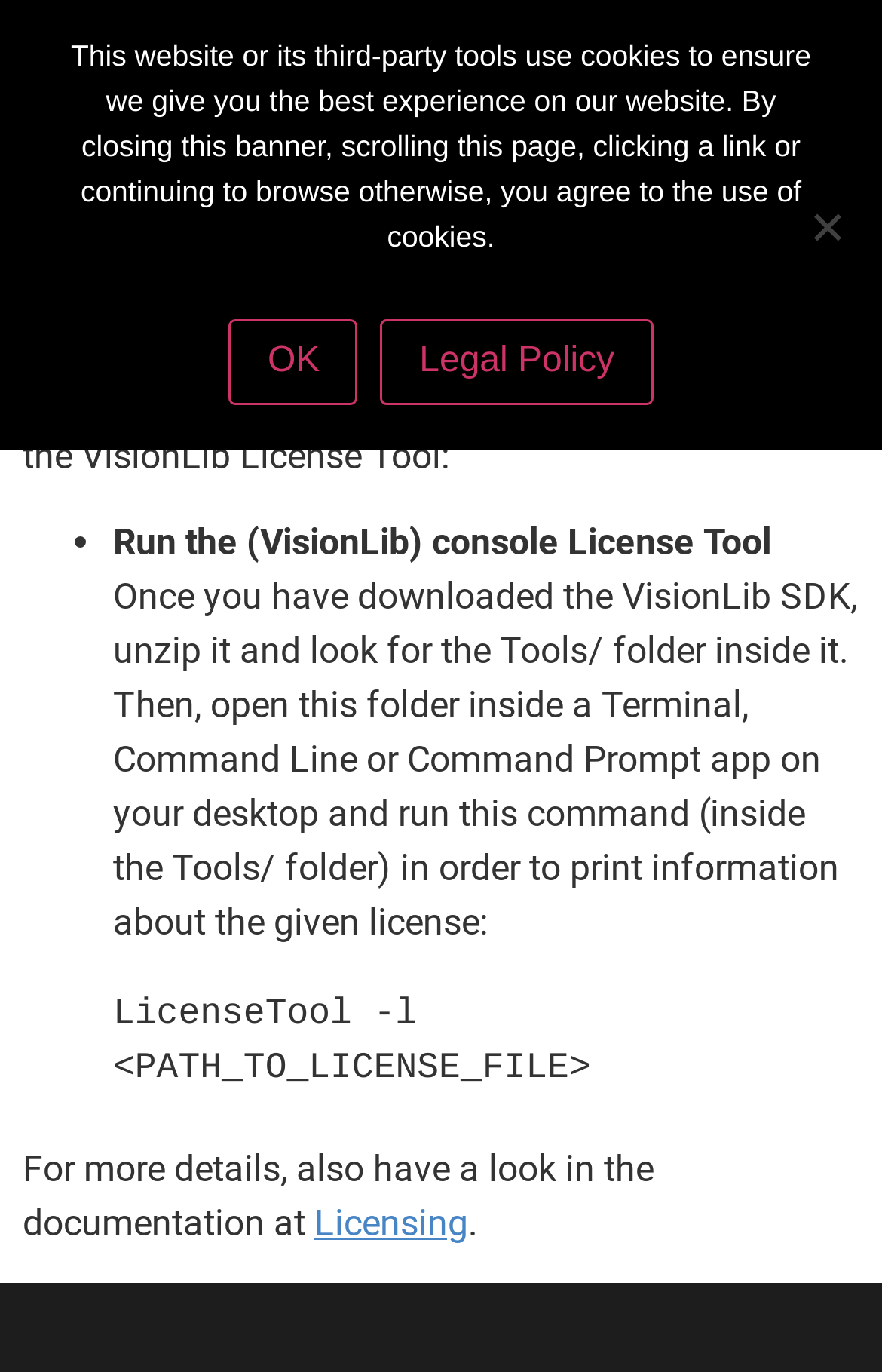Generate a thorough explanation of the webpage's elements.

The webpage is about VisionLib, a platform that provides guidance on how to check the license being used in a project. At the top right corner, there are two links, "Sign Up" and "Login", followed by a menu toggle button. On the top left, there is a link with no text. Below these elements, there is a main section that occupies most of the page.

In the main section, there is a paragraph of text that explains how to read and print license details using the VisionLib License Tool. This is followed by a list with a single item, which provides a step-by-step guide on how to run the License Tool. The list item is indented and has a bullet point. The guide includes instructions on how to download the VisionLib SDK, unzip it, and run a command in the Terminal or Command Line to print information about the given license.

Below the list item, there is a code snippet that shows the command to be run, "LicenseTool -l <PATH_TO_LICENSE_FILE>". Further down, there is a sentence that suggests looking at the documentation for more details, followed by a link to "Licensing". The sentence ends with a period.

At the very top of the page, there is a cookie notice dialog that spans the entire width of the page. It contains a message about the use of cookies on the website and provides two links, "OK" and "Legal Policy", as well as a "No" button.